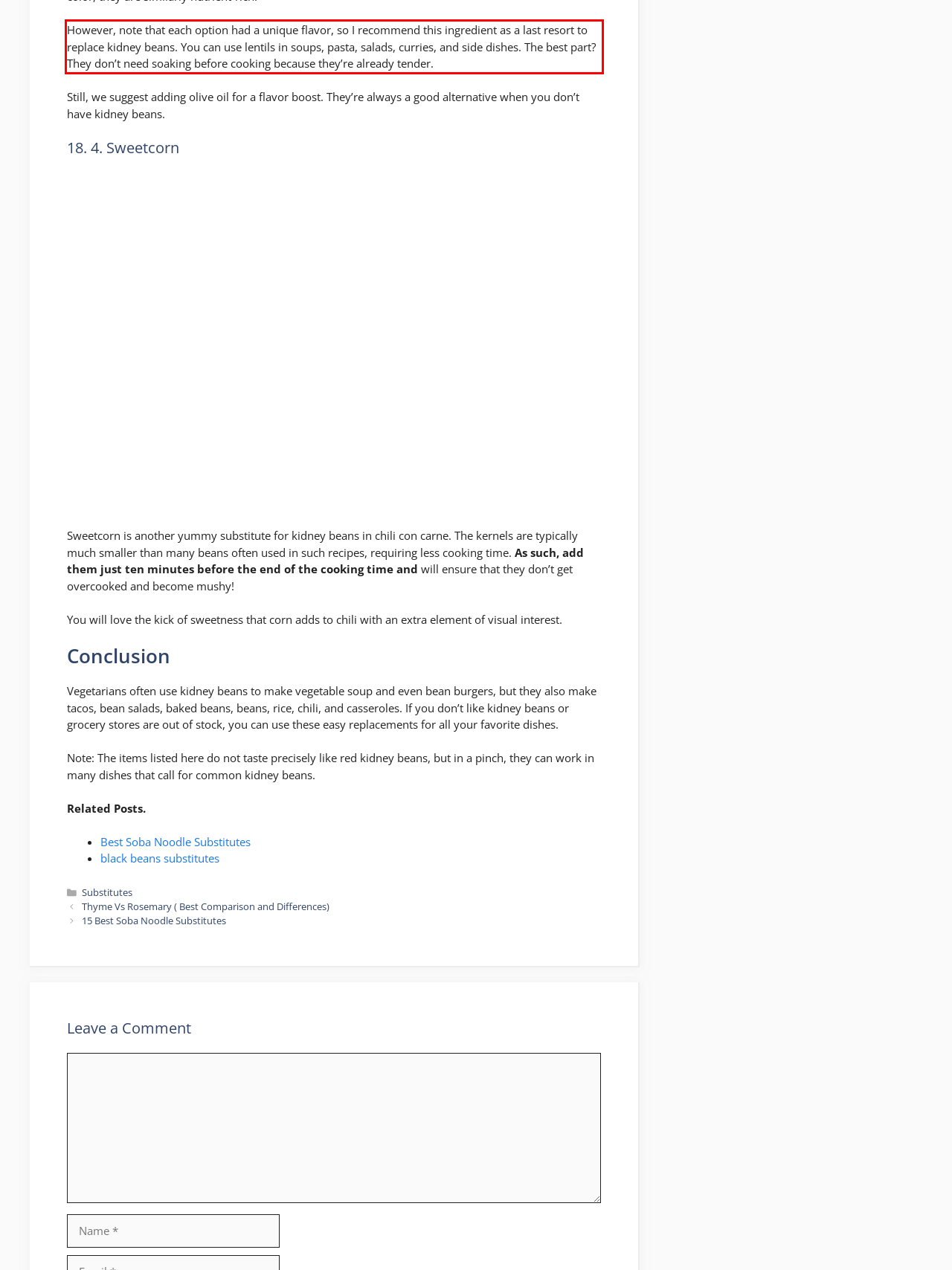Using the provided screenshot of a webpage, recognize and generate the text found within the red rectangle bounding box.

However, note that each option had a unique flavor, so I recommend this ingredient as a last resort to replace kidney beans. You can use lentils in soups, pasta, salads, curries, and side dishes. The best part? They don’t need soaking before cooking because they’re already tender.